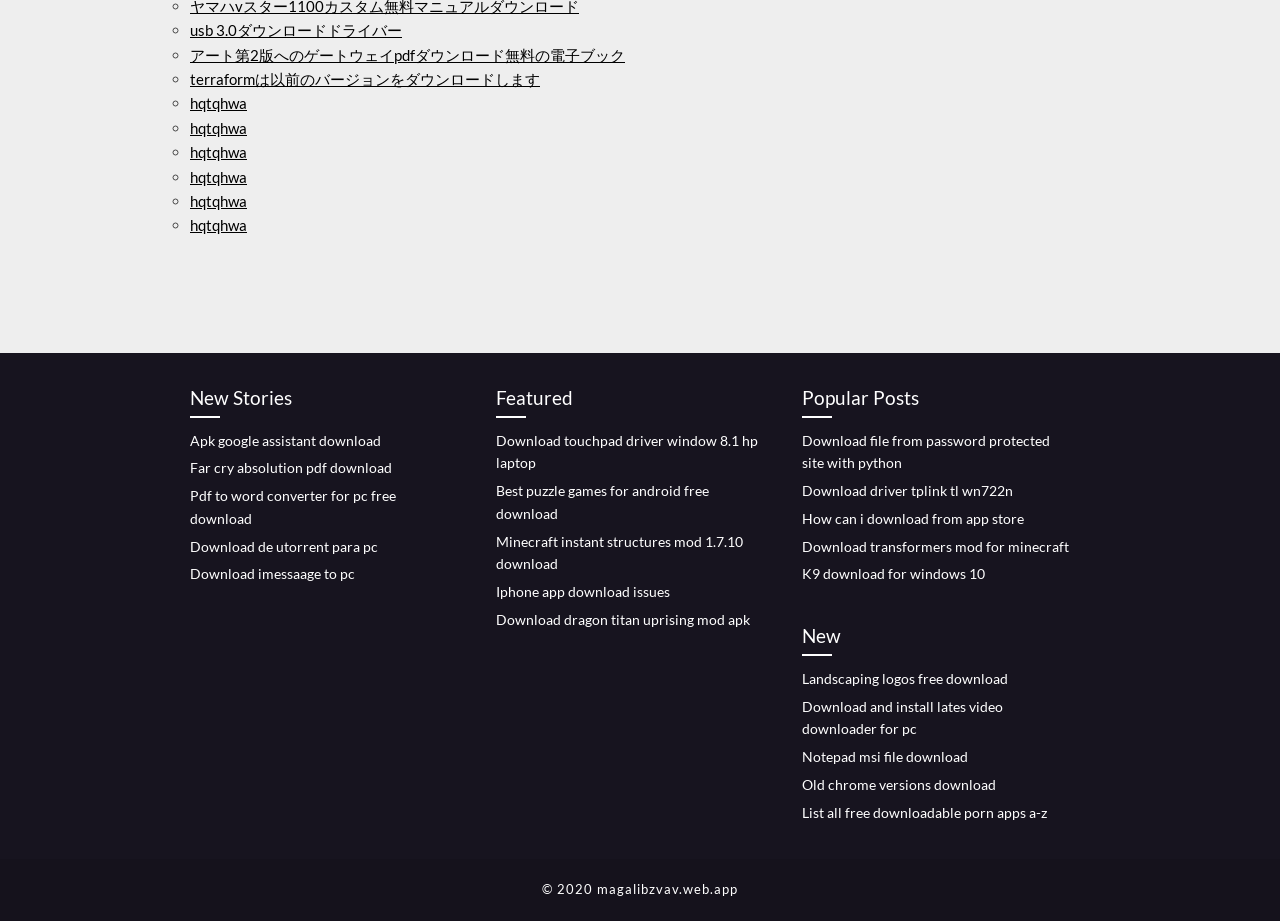From the element description Far cry absolution pdf download, predict the bounding box coordinates of the UI element. The coordinates must be specified in the format (top-left x, top-left y, bottom-right x, bottom-right y) and should be within the 0 to 1 range.

[0.148, 0.499, 0.306, 0.517]